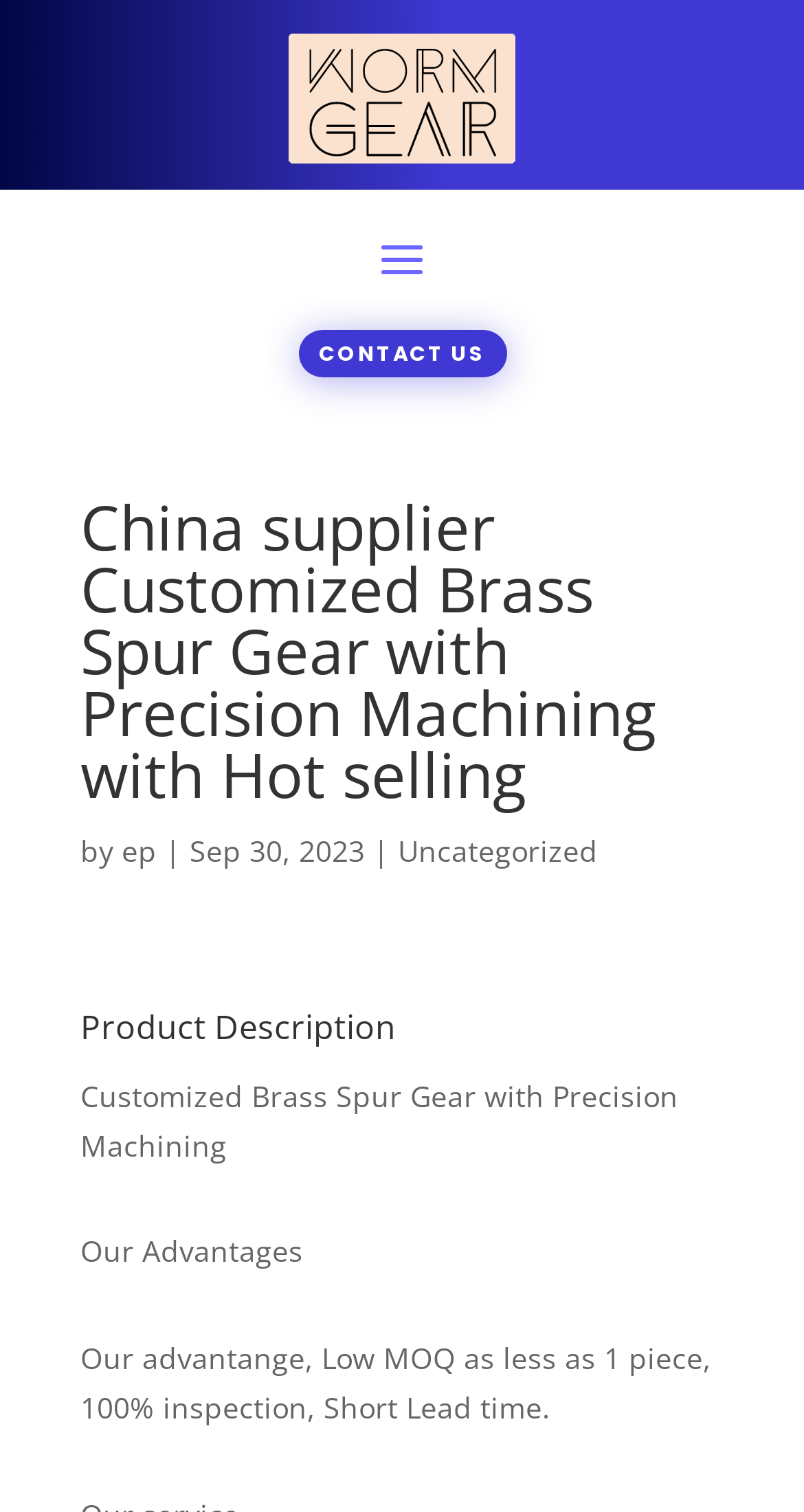Identify the bounding box for the UI element specified in this description: "Contact Us". The coordinates must be four float numbers between 0 and 1, formatted as [left, top, right, bottom].

[0.371, 0.218, 0.629, 0.25]